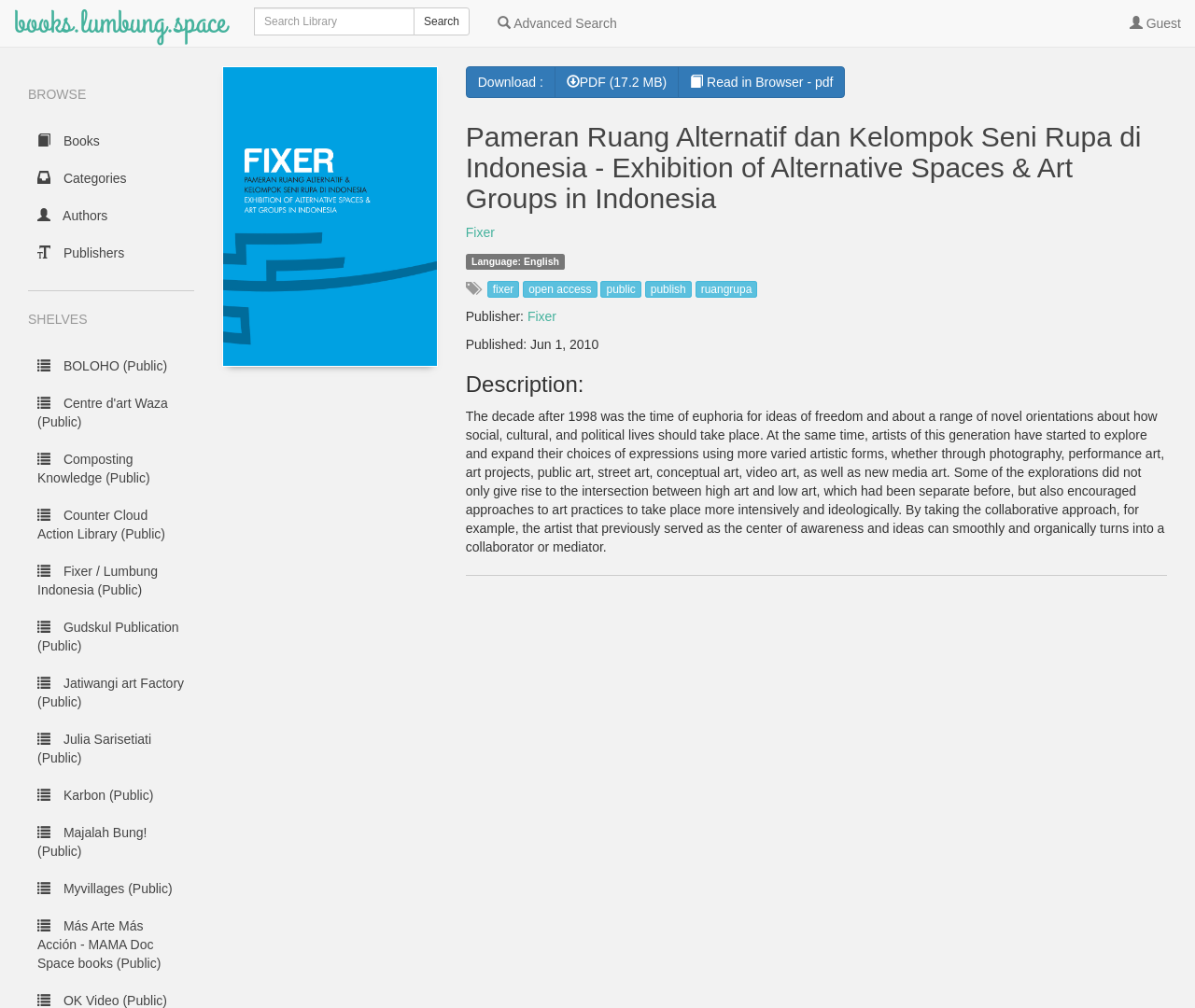Provide an in-depth description of the elements and layout of the webpage.

The webpage is a digital book platform, specifically showcasing an exhibition of alternative spaces and art groups in Indonesia. At the top, there is a search bar with a "Search" button, accompanied by an "Advanced Search" link and a "Guest" link on the right. Below this, there are navigation links, including "Books", "Categories", "Authors", and "Publishers", which are aligned to the left.

On the left side, there is a list of shelves, each represented by a link with an icon, such as "BOLOHO (Public)" and "Centre d'art Waza (Public)". These links are stacked vertically, taking up most of the left side of the page.

In the main content area, there is a large image related to the exhibition, followed by a toolbar with buttons for downloading and reading options. Below this, there is a heading that matches the title of the webpage, followed by a link to "Fixer" and some buttons with labels like "open access", "public", and "publish".

Further down, there is a section with publisher information, including a link to "Fixer" and a publication date. Below this, there is a heading "Description:", followed by a lengthy text that describes the context and themes of the exhibition, including the intersection of high and low art, collaborative approaches, and the role of artists as mediators.

Overall, the webpage is organized into distinct sections, with navigation links and shelves on the left, and the main content area featuring an image, toolbar, and descriptive text.